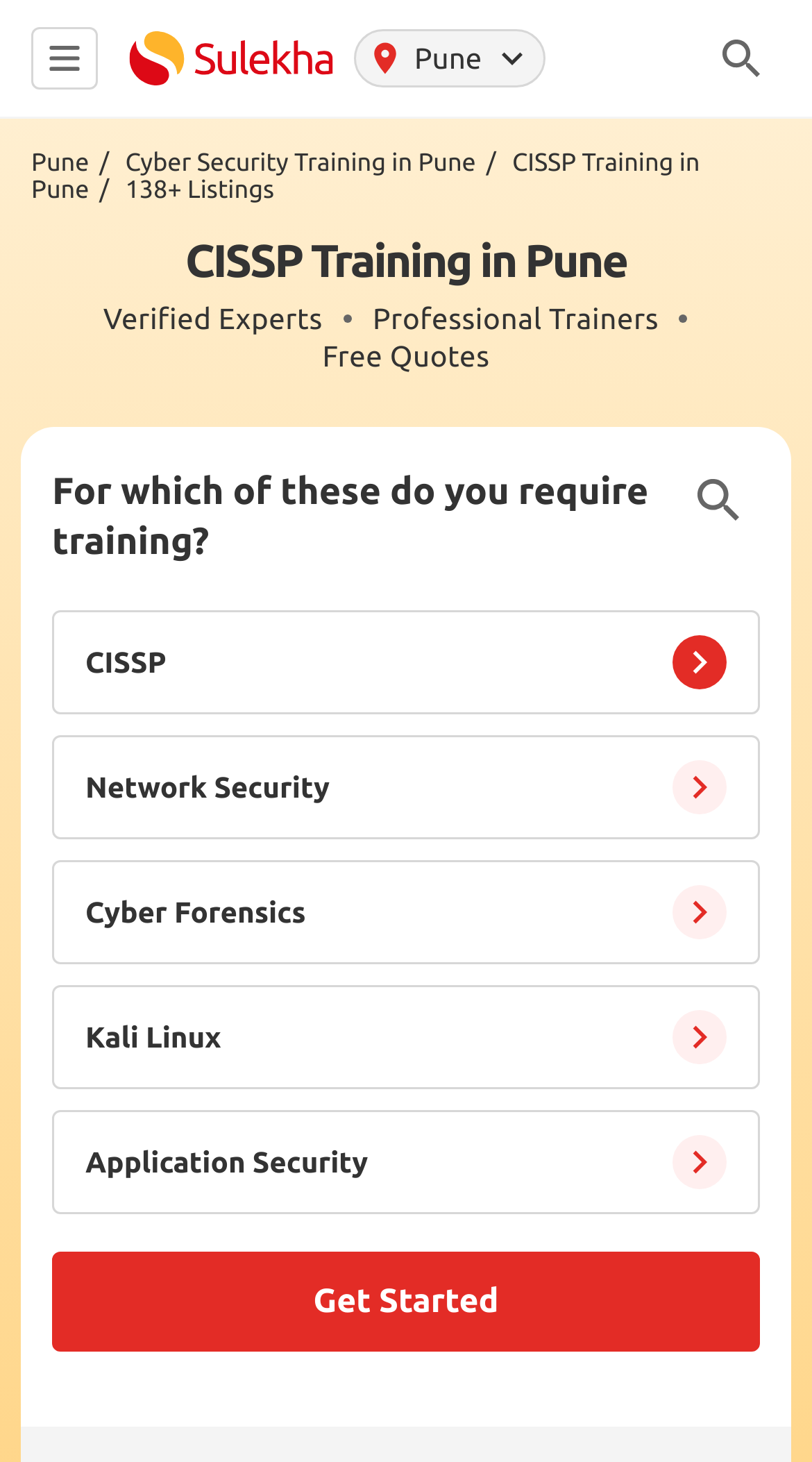How many listings are available?
Please look at the screenshot and answer in one word or a short phrase.

138+